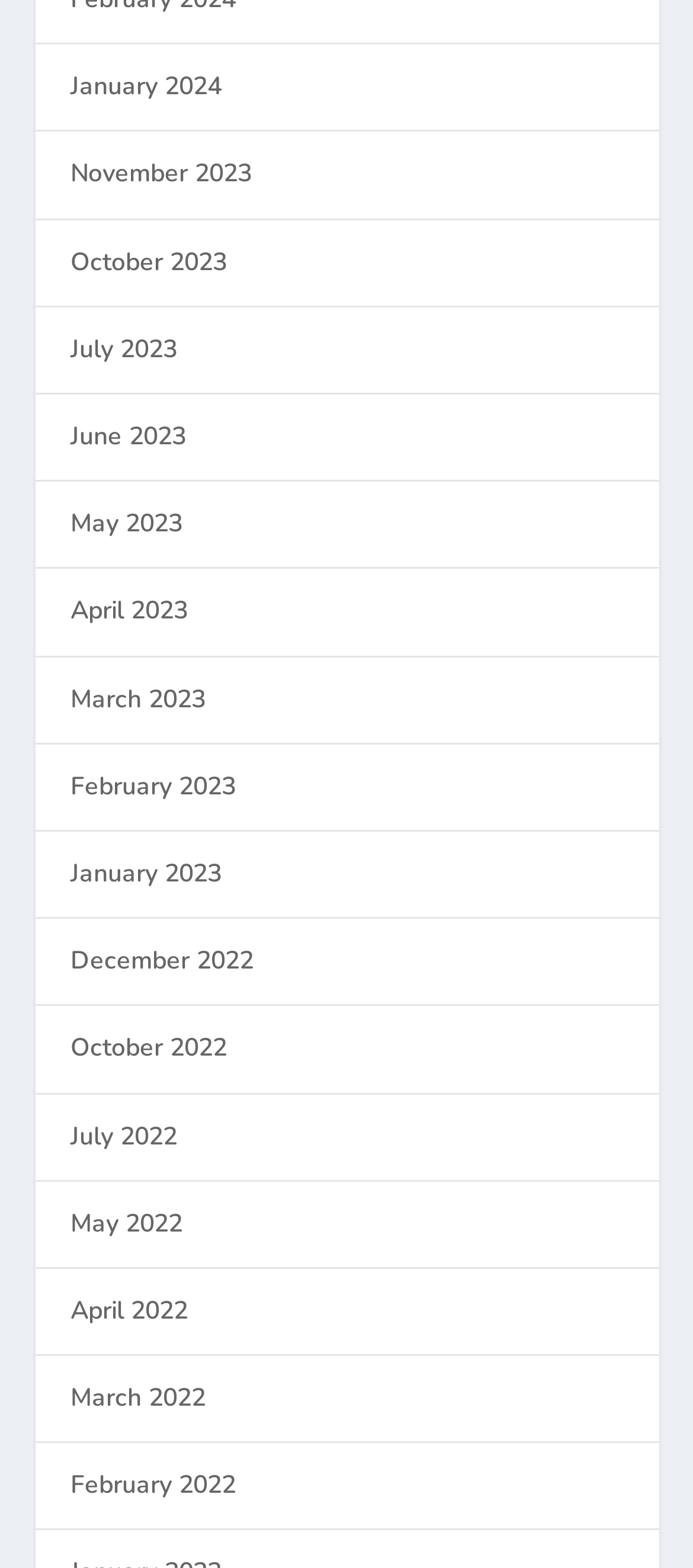Identify the bounding box coordinates of the area that should be clicked in order to complete the given instruction: "Click the 'Delete' button". The bounding box coordinates should be four float numbers between 0 and 1, i.e., [left, top, right, bottom].

None